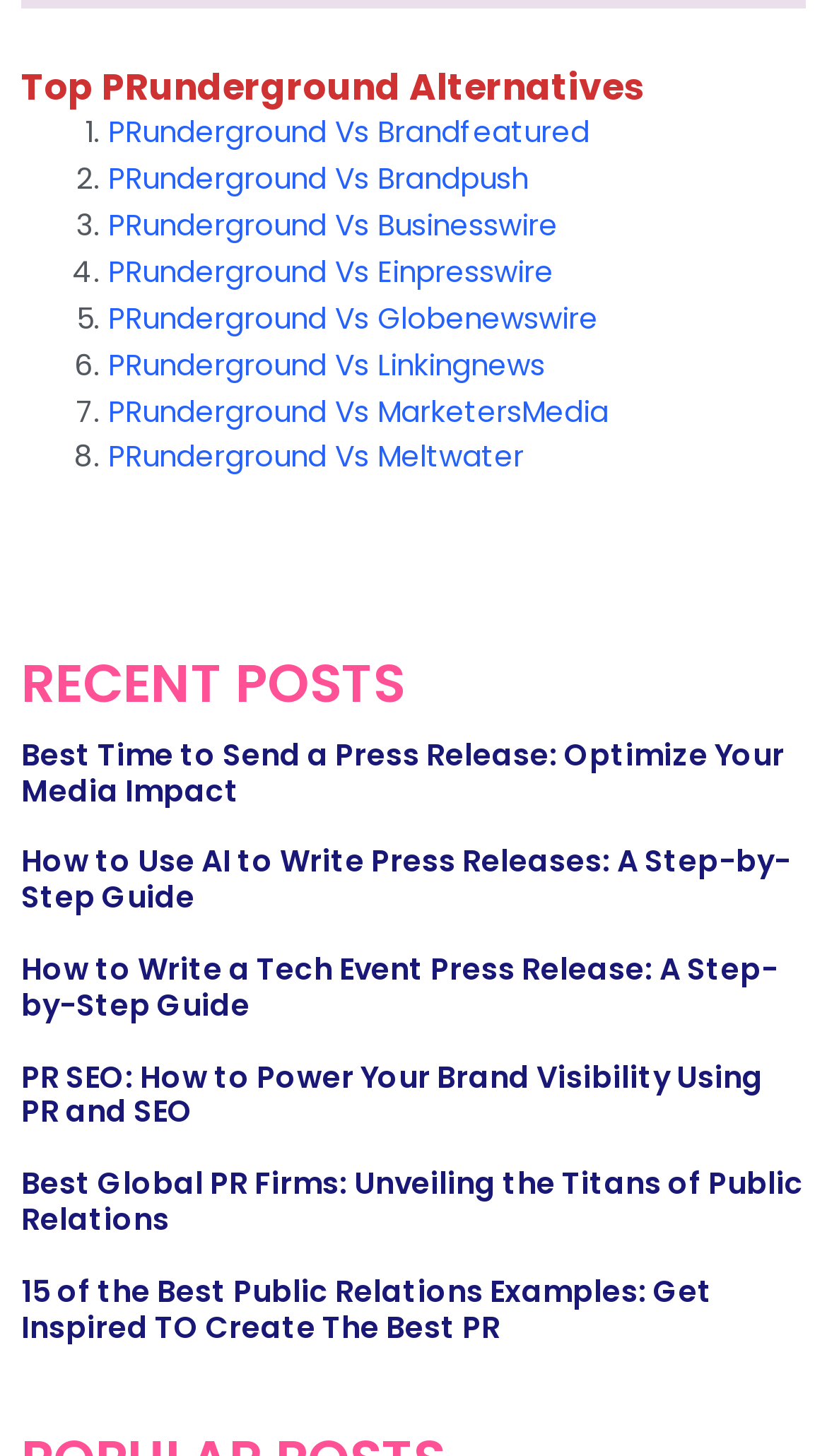Find the bounding box coordinates of the area to click in order to follow the instruction: "Get inspired by the best public relations examples".

[0.026, 0.872, 0.862, 0.926]